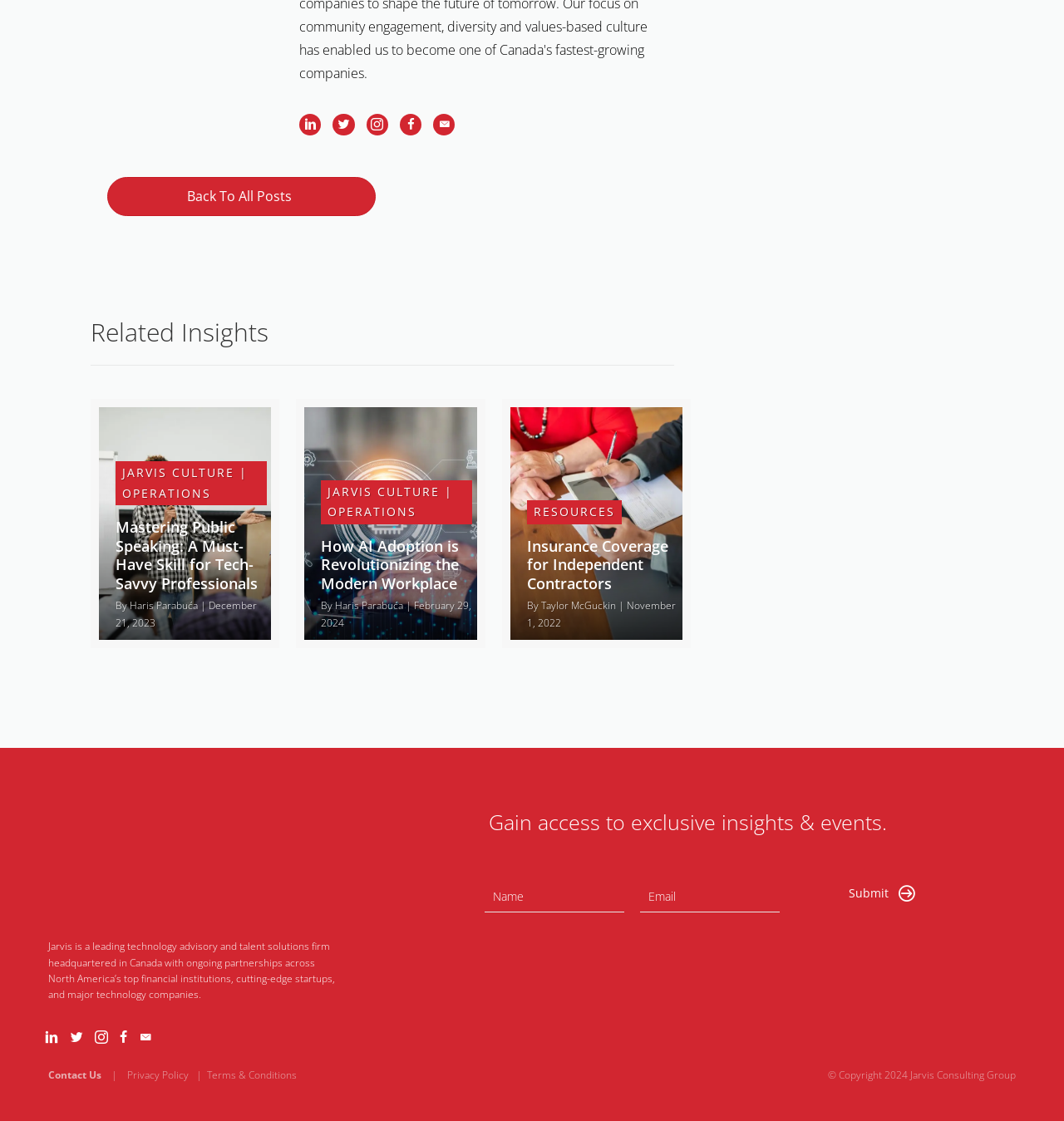Who wrote the article 'Mastering Public Speaking: A Must-Have Skill for Tech-Savvy Professionals'?
Look at the image and answer the question with a single word or phrase.

Haris Parabuća